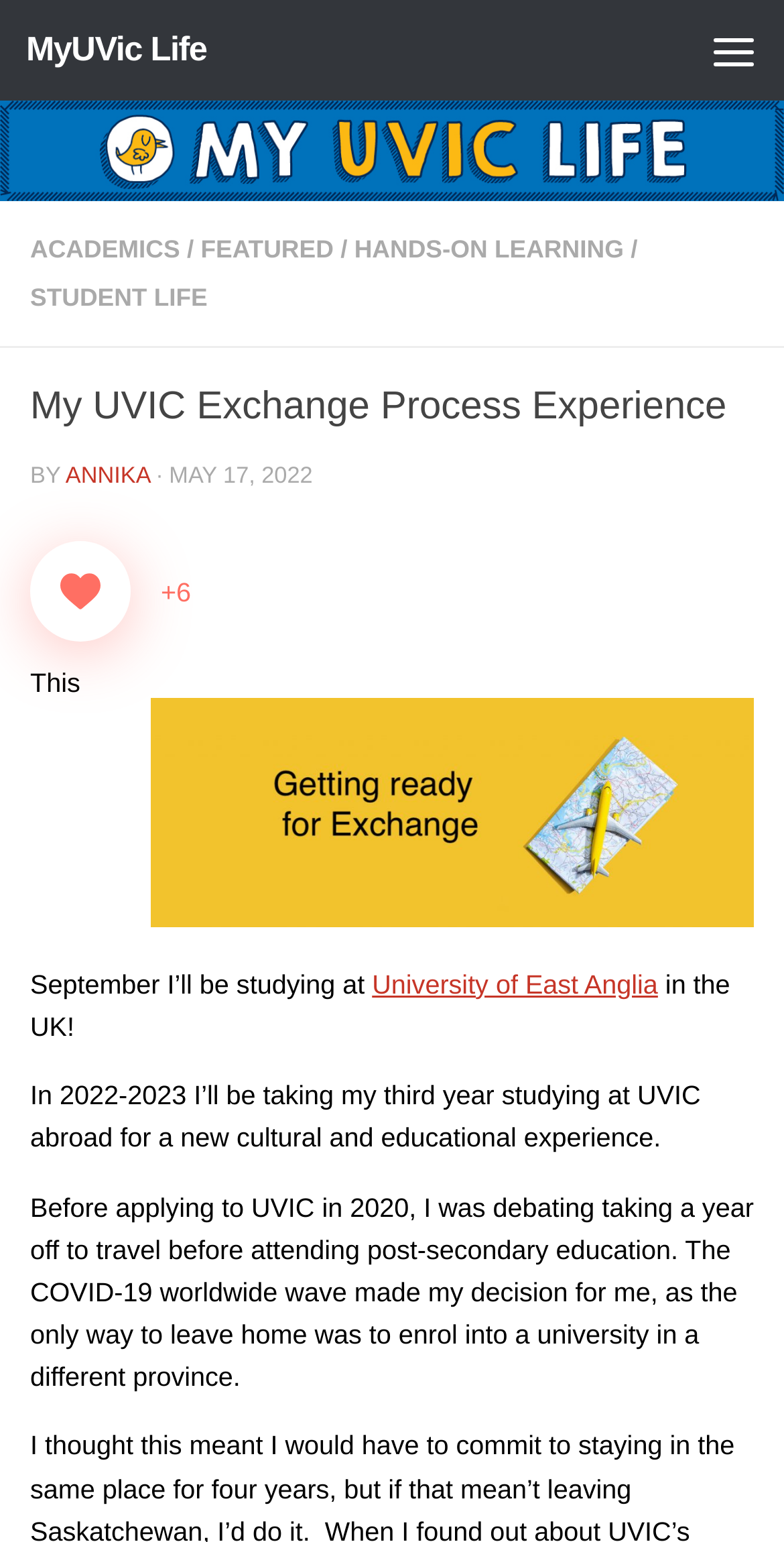What is the author's name?
Please look at the screenshot and answer using one word or phrase.

ANNIKA